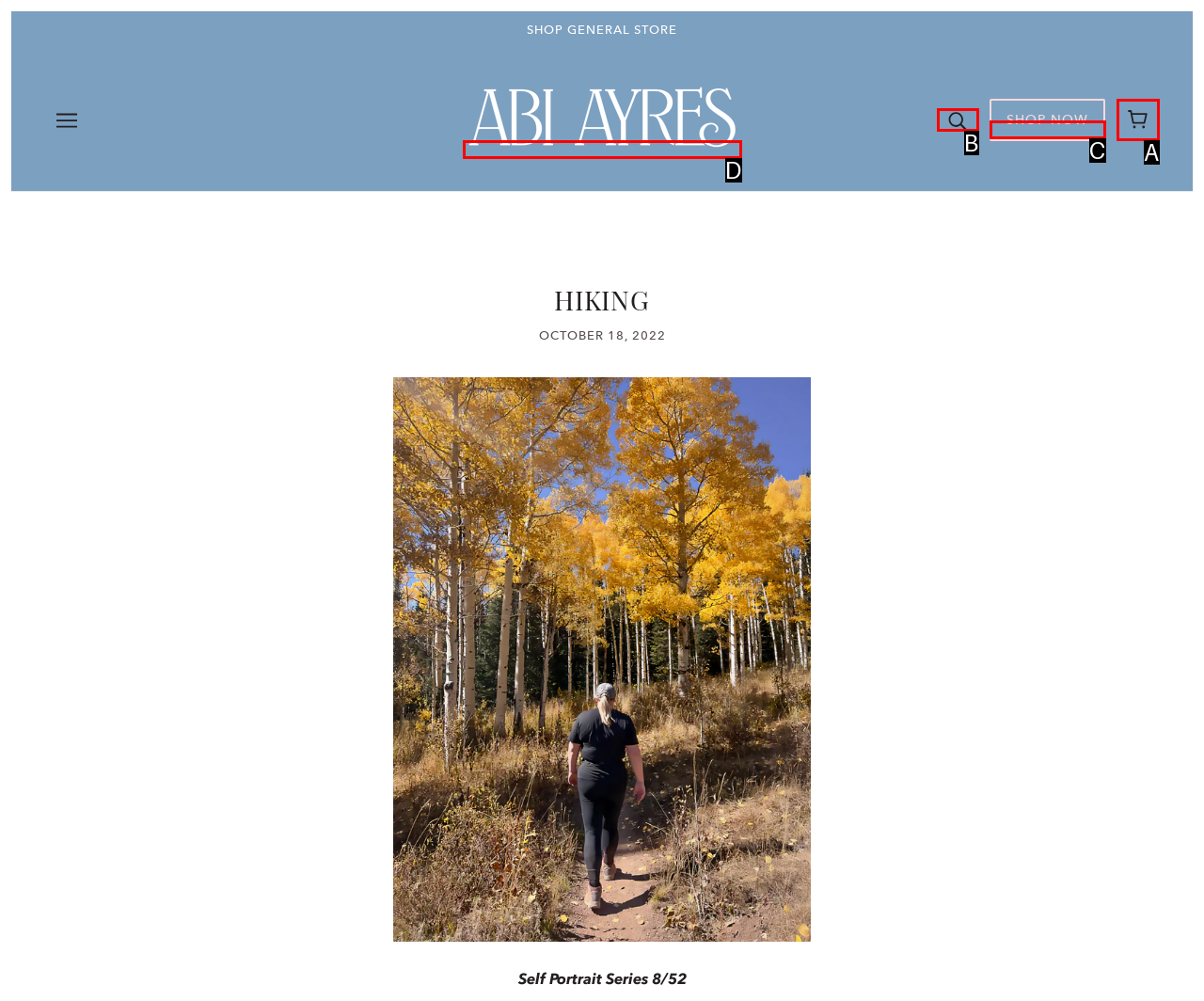Using the element description: aria-label="Cart", select the HTML element that matches best. Answer with the letter of your choice.

A